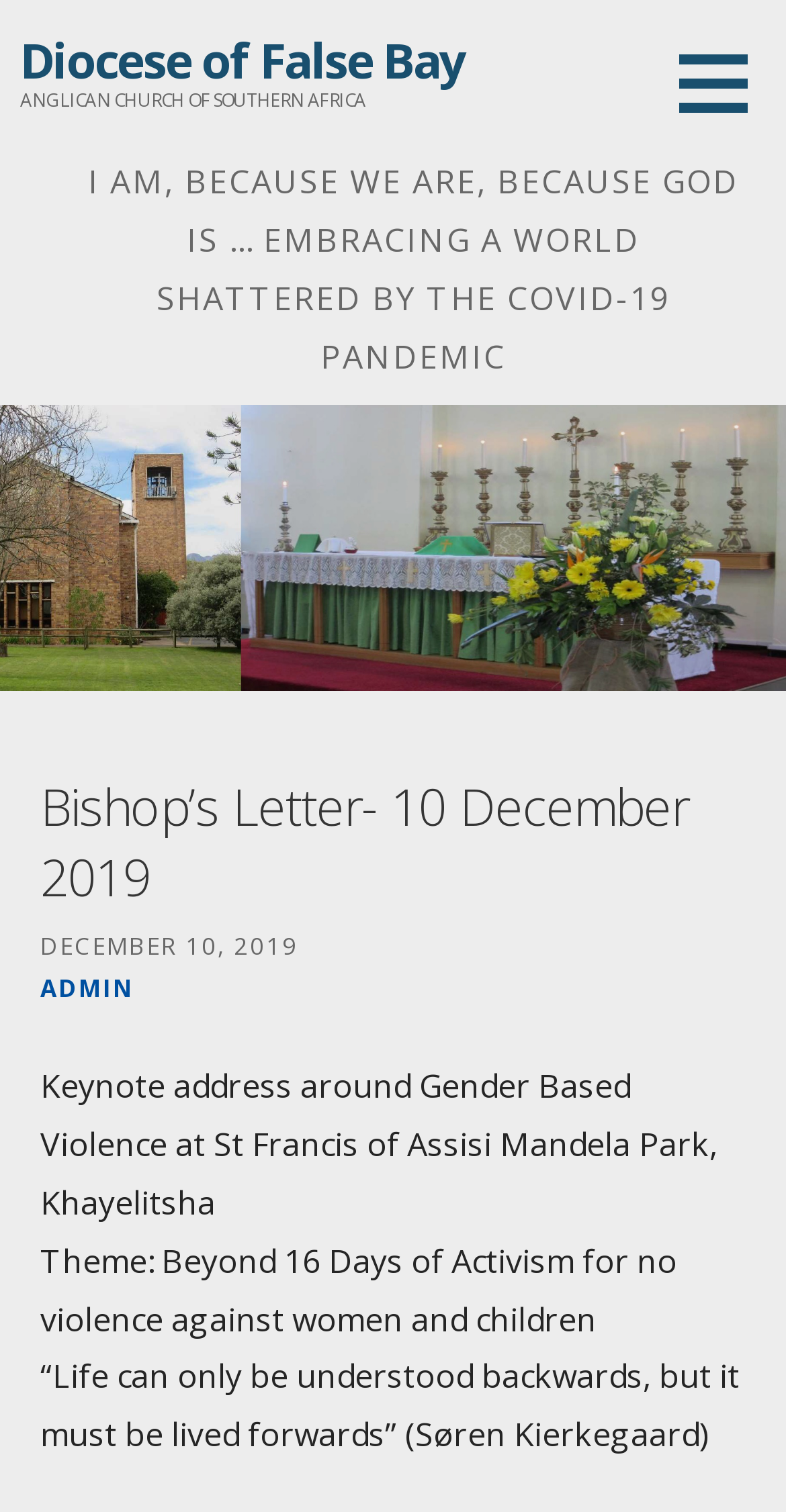Give a concise answer of one word or phrase to the question: 
What is the quote mentioned in the webpage?

“Life can only be understood backwards, but it must be lived forwards”